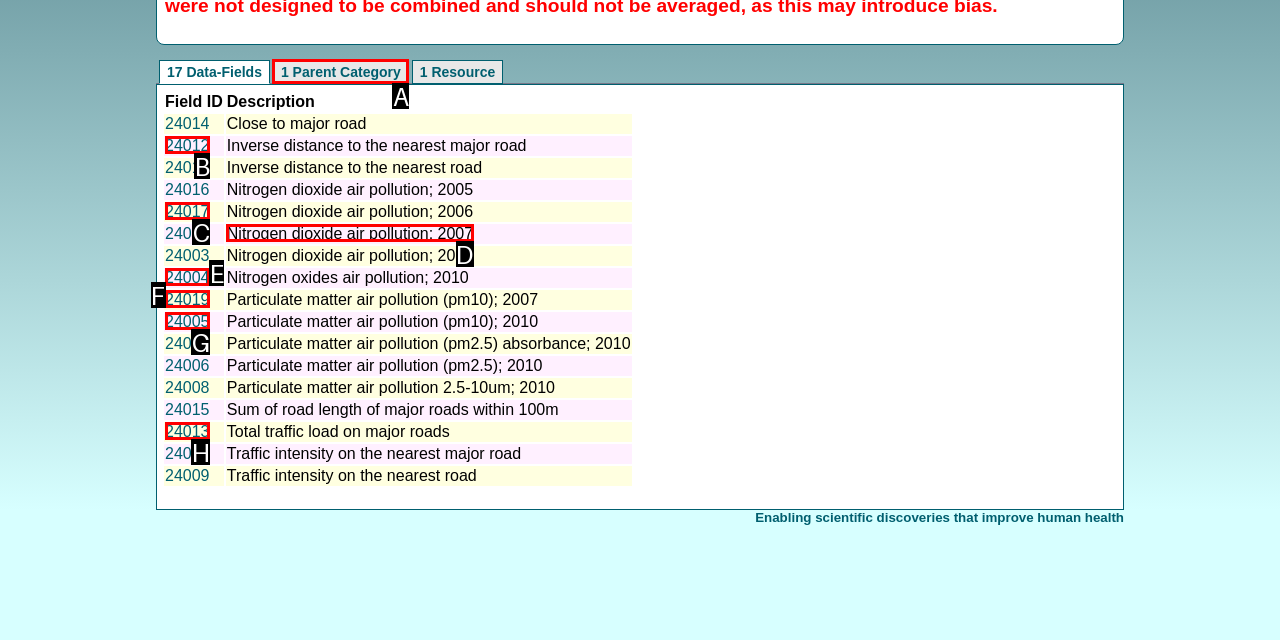Assess the description: 24012 and select the option that matches. Provide the letter of the chosen option directly from the given choices.

B